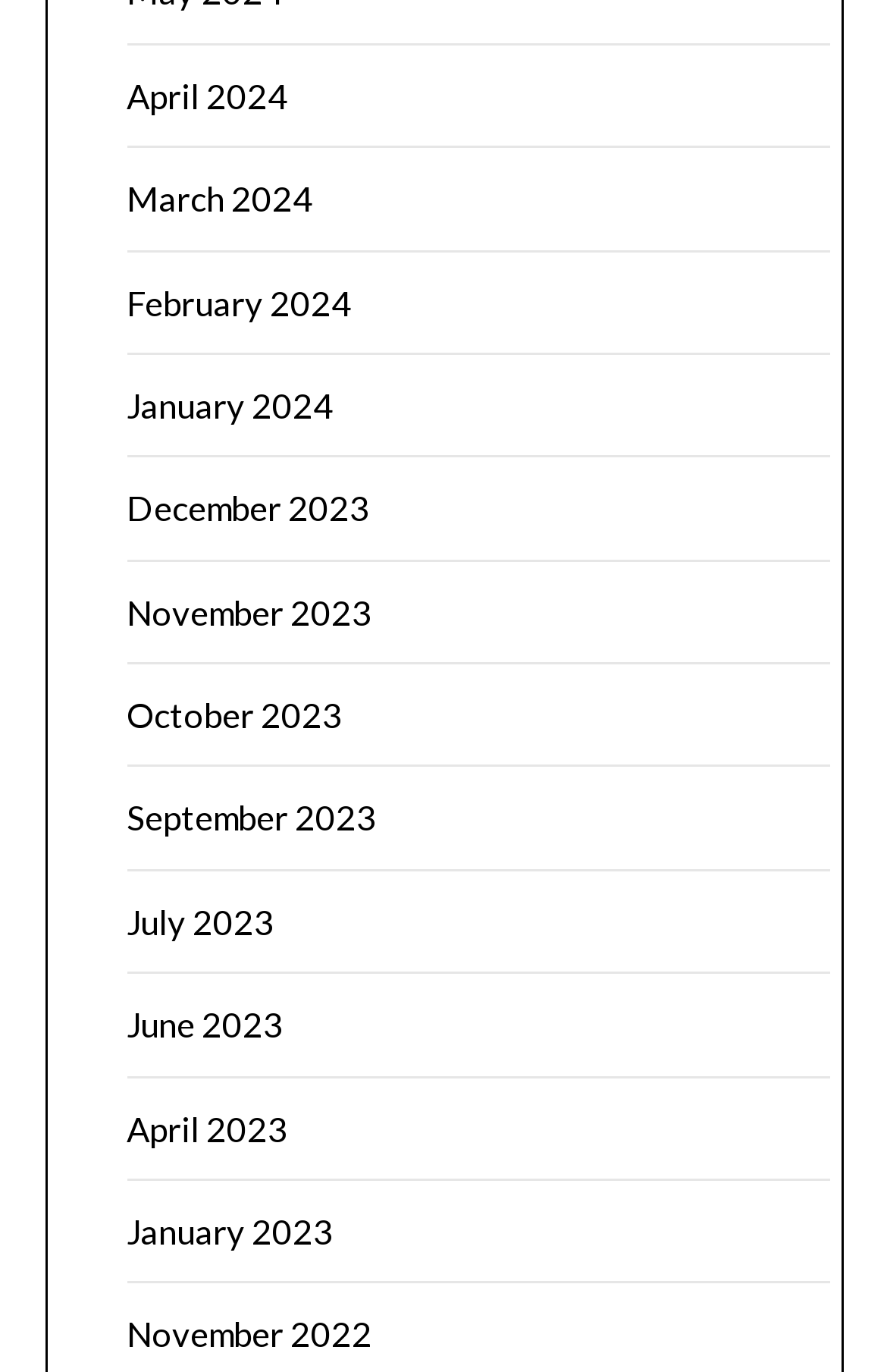Find the bounding box coordinates for the area you need to click to carry out the instruction: "browse February 2024". The coordinates should be four float numbers between 0 and 1, indicated as [left, top, right, bottom].

[0.142, 0.205, 0.396, 0.235]